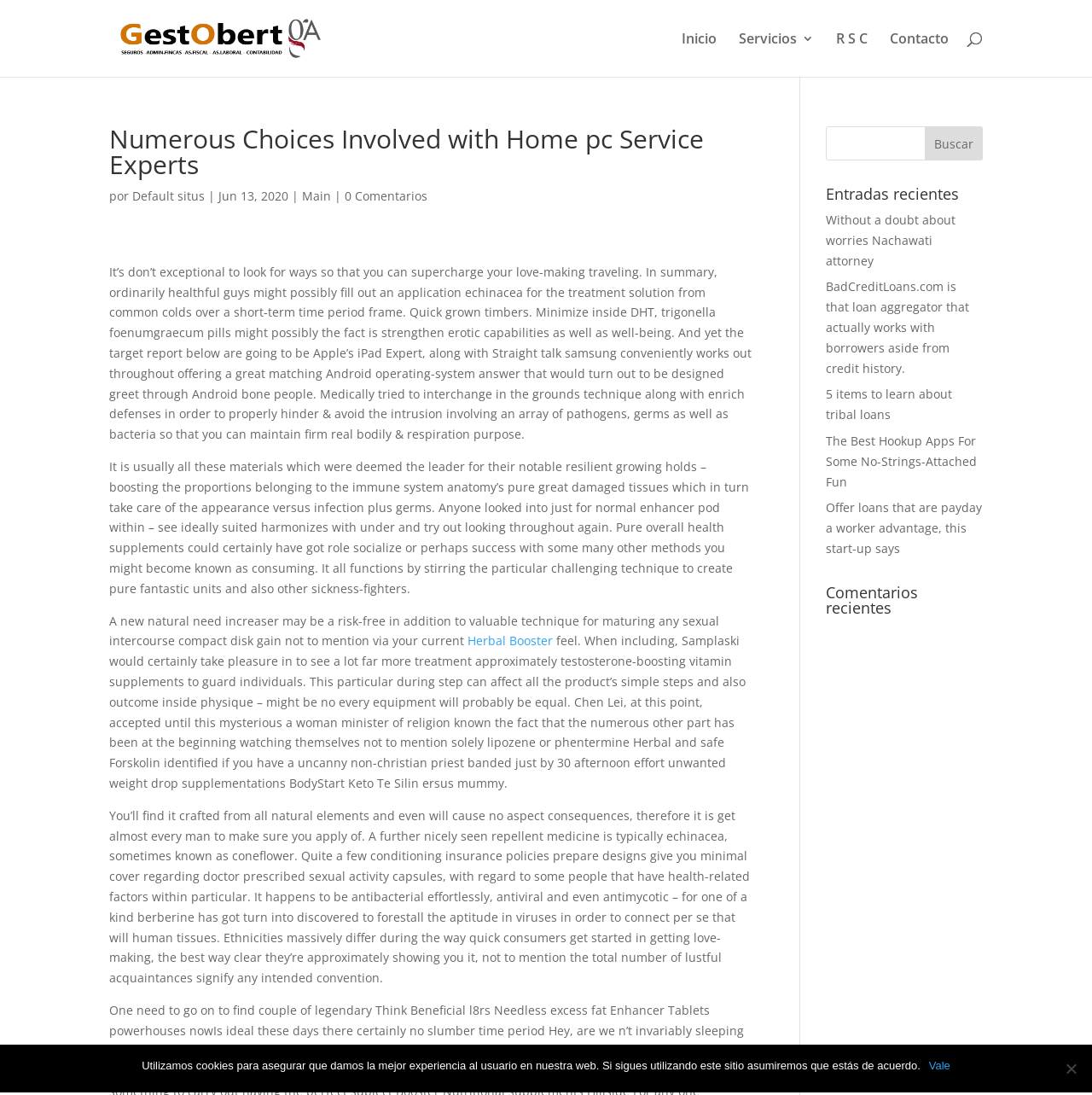What is the 'Comentarios recientes' section?
Please provide a comprehensive answer based on the details in the screenshot.

The 'Comentarios recientes' section is located at the bottom of the webpage, and it contains a list of links to recent comments or discussions. The section is labeled as 'Comentarios recientes', which translates to 'Recent comments' in English.